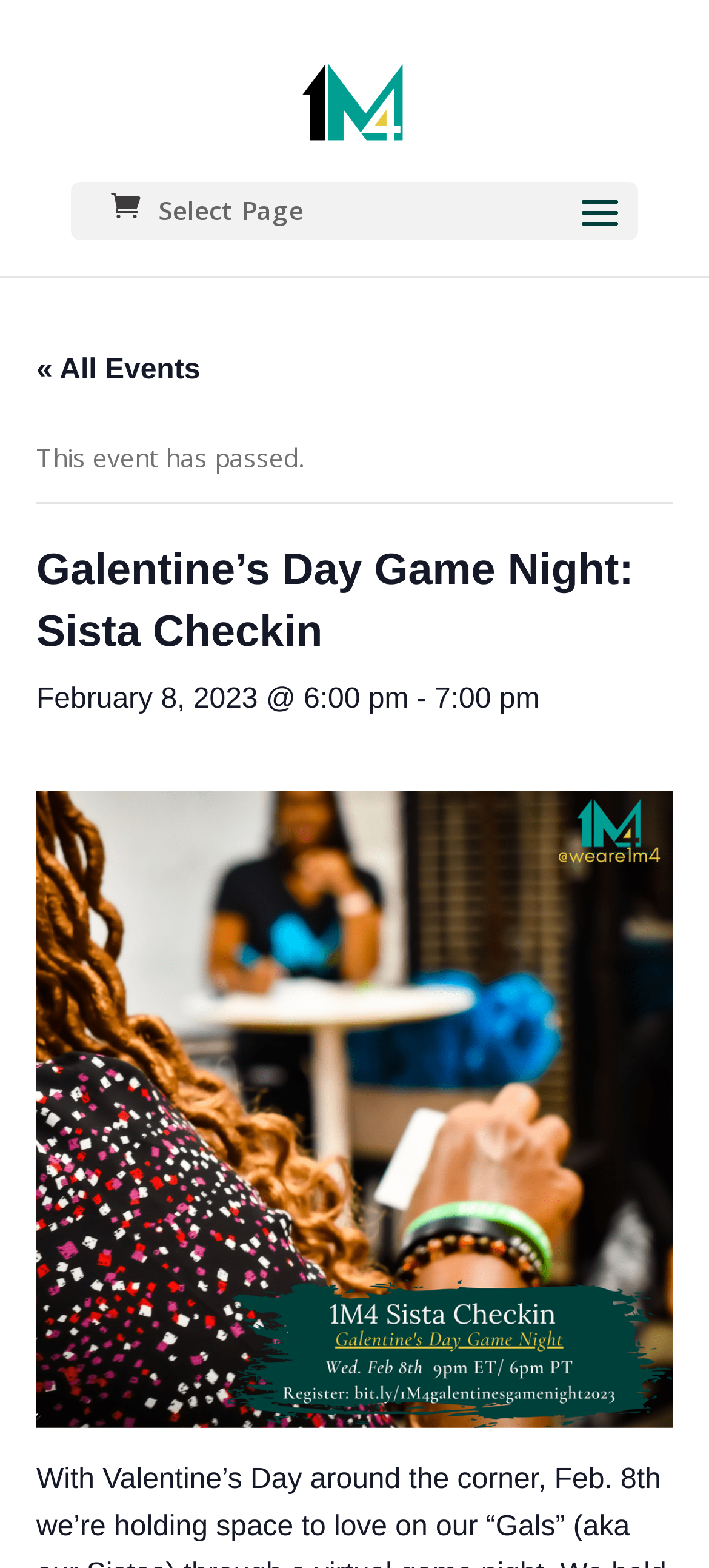Describe every aspect of the webpage comprehensively.

The webpage appears to be an event page for a virtual game night celebrating Galentine's Day. At the top, there is a prominent link with the text "1m4" accompanied by an image, taking up a significant portion of the top section. 

To the left of this link, there is a smaller link with an icon, represented by the text "\ue07a". Below this icon, there is a static text "Select Page". 

On the left side of the page, there is a link "« All Events" followed by a static text "This event has passed." This suggests that the event is no longer active. 

The main content of the page is headed by a title "Galentine’s Day Game Night: Sista Checkin" in a large font, which spans almost the entire width of the page. Below this title, there is a subheading "February 8, 2023 @ 6:00 pm - 7:00 pm" that provides the date and time of the event.